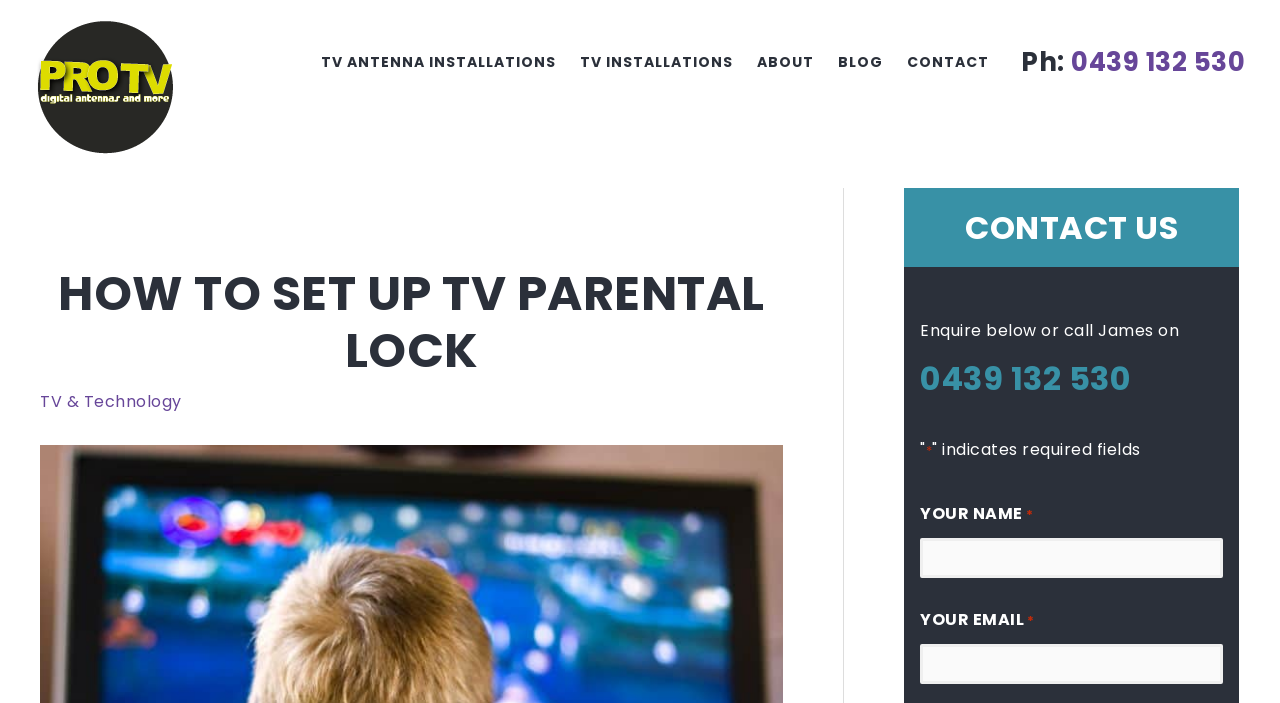Please identify the bounding box coordinates of where to click in order to follow the instruction: "Fill in YOUR NAME".

[0.719, 0.765, 0.955, 0.822]